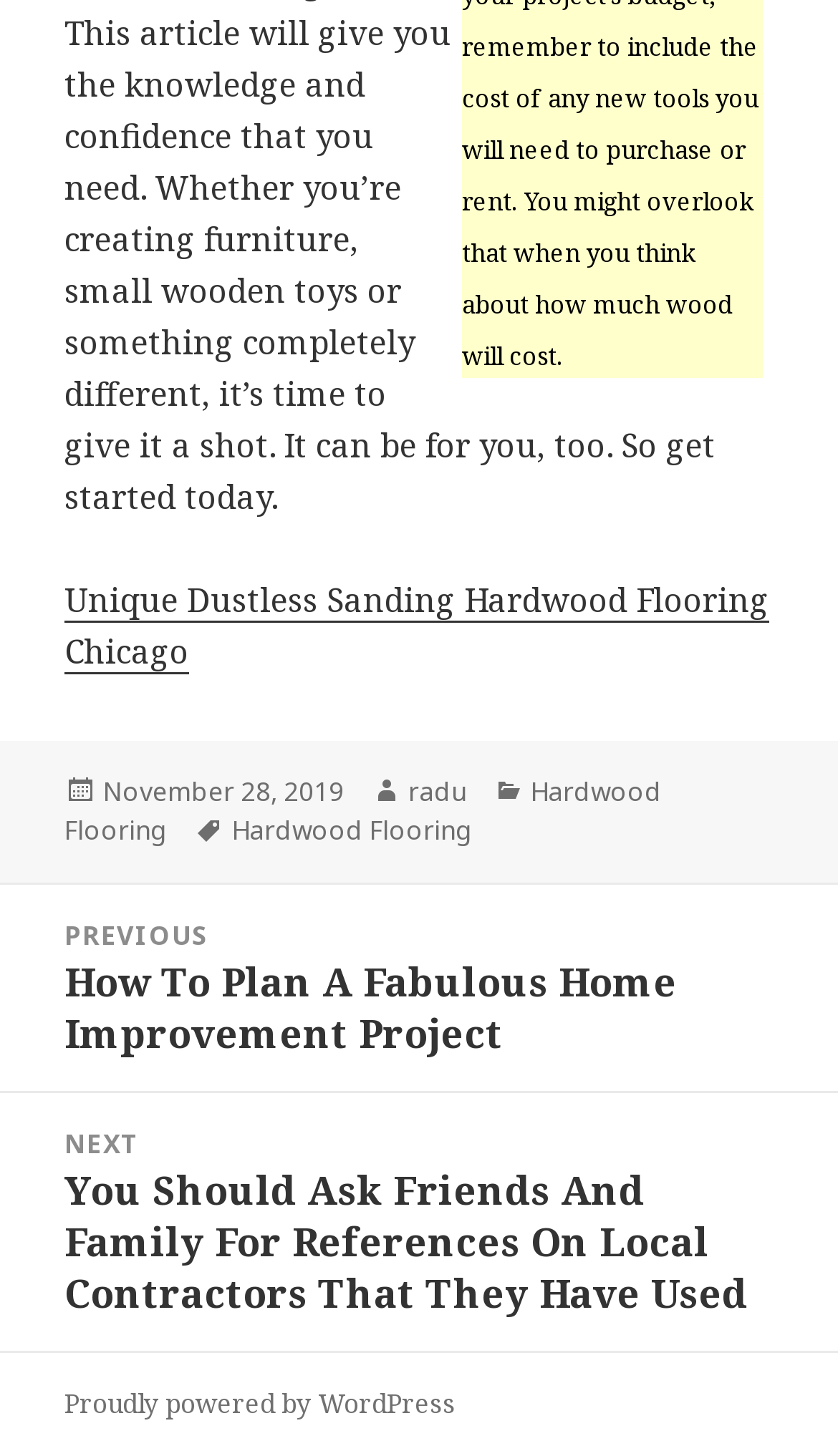Please provide the bounding box coordinates for the element that needs to be clicked to perform the following instruction: "Learn more about WordPress". The coordinates should be given as four float numbers between 0 and 1, i.e., [left, top, right, bottom].

[0.077, 0.951, 0.544, 0.978]